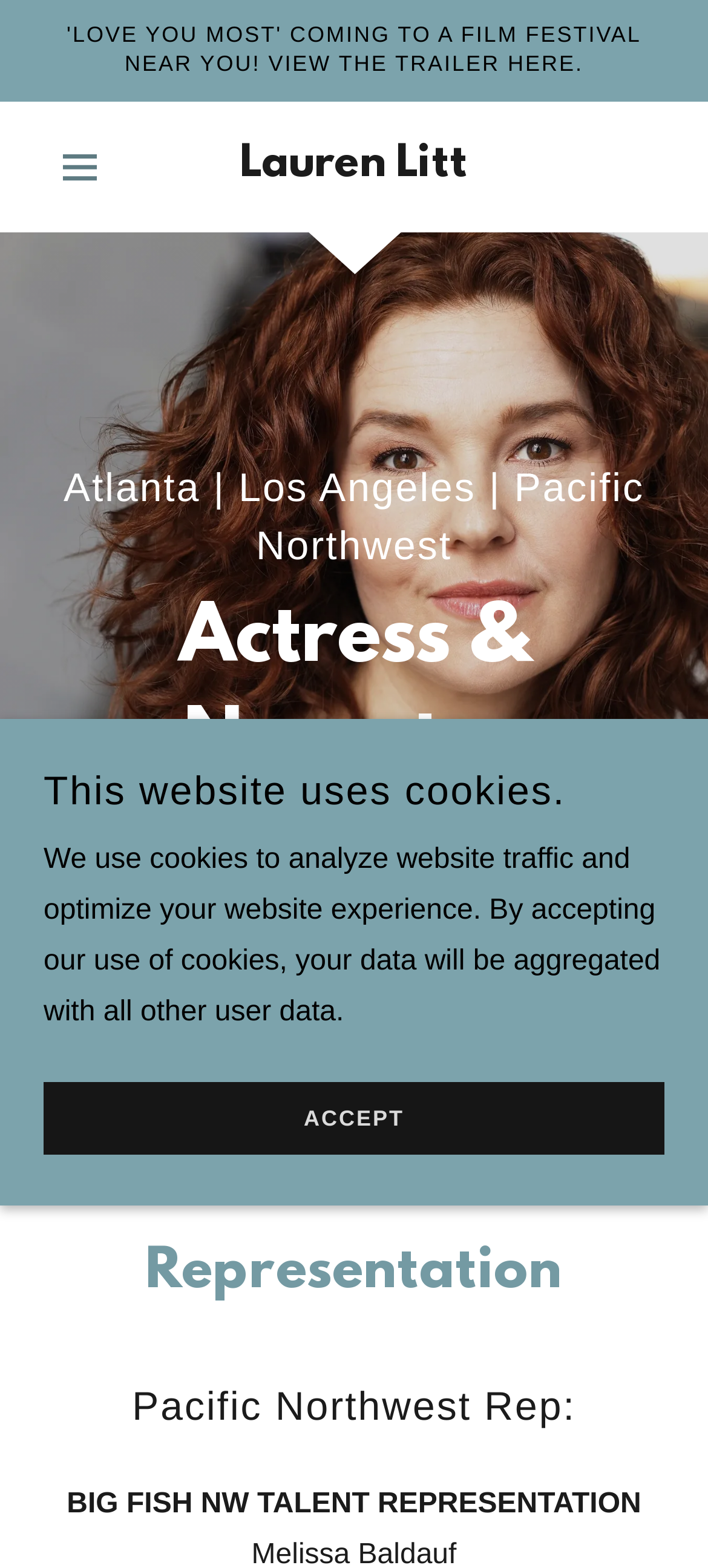What is the name of the talent representation agency? Using the information from the screenshot, answer with a single word or phrase.

BIG FISH NW